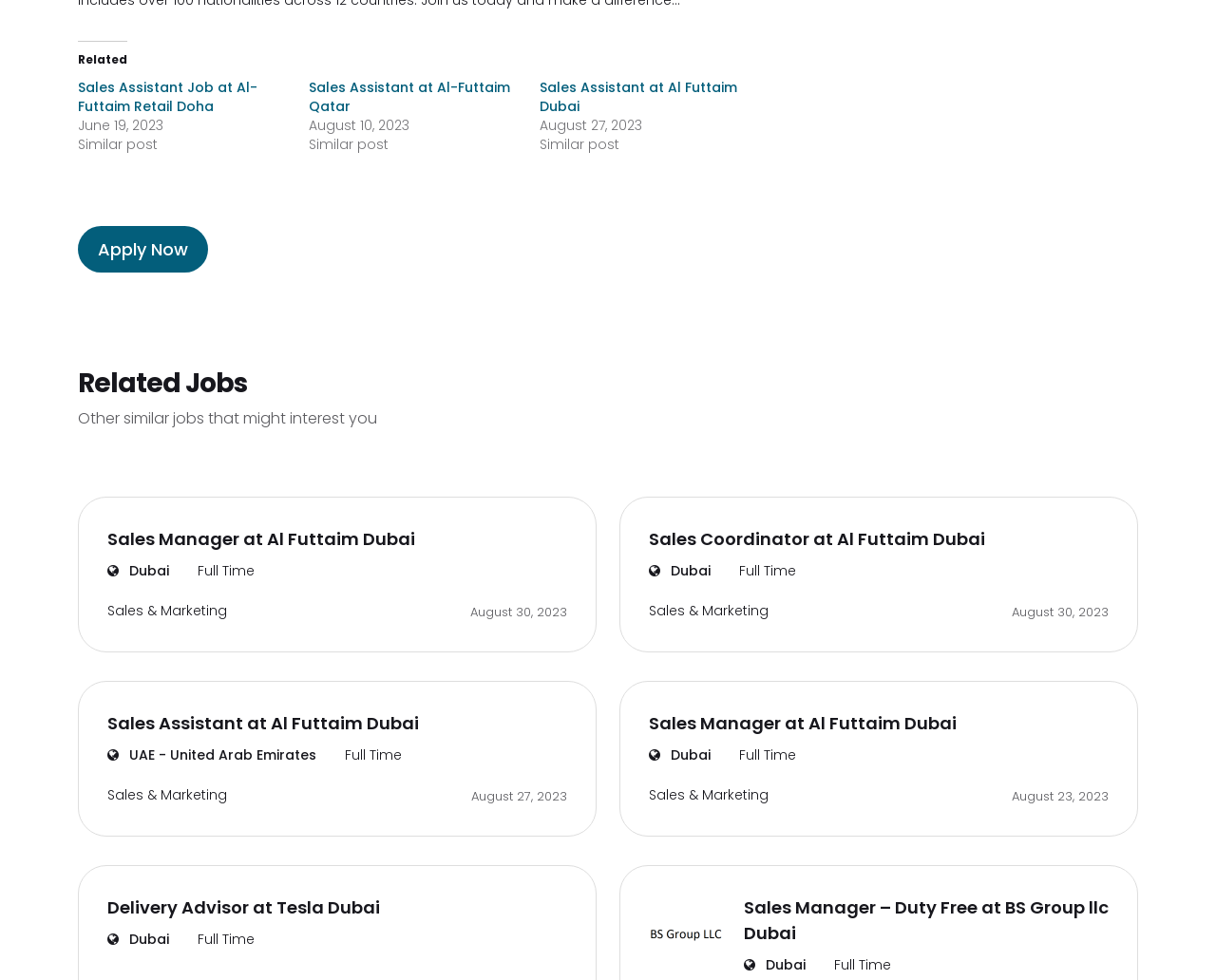What is the location of the 'Sales Manager at Al Futtaim Dubai' job?
Please provide a comprehensive answer based on the visual information in the image.

The location of the 'Sales Manager at Al Futtaim Dubai' job can be found by looking at the link element with the text ' Dubai' which is associated with the 'Sales Manager at Al Futtaim Dubai' job link.